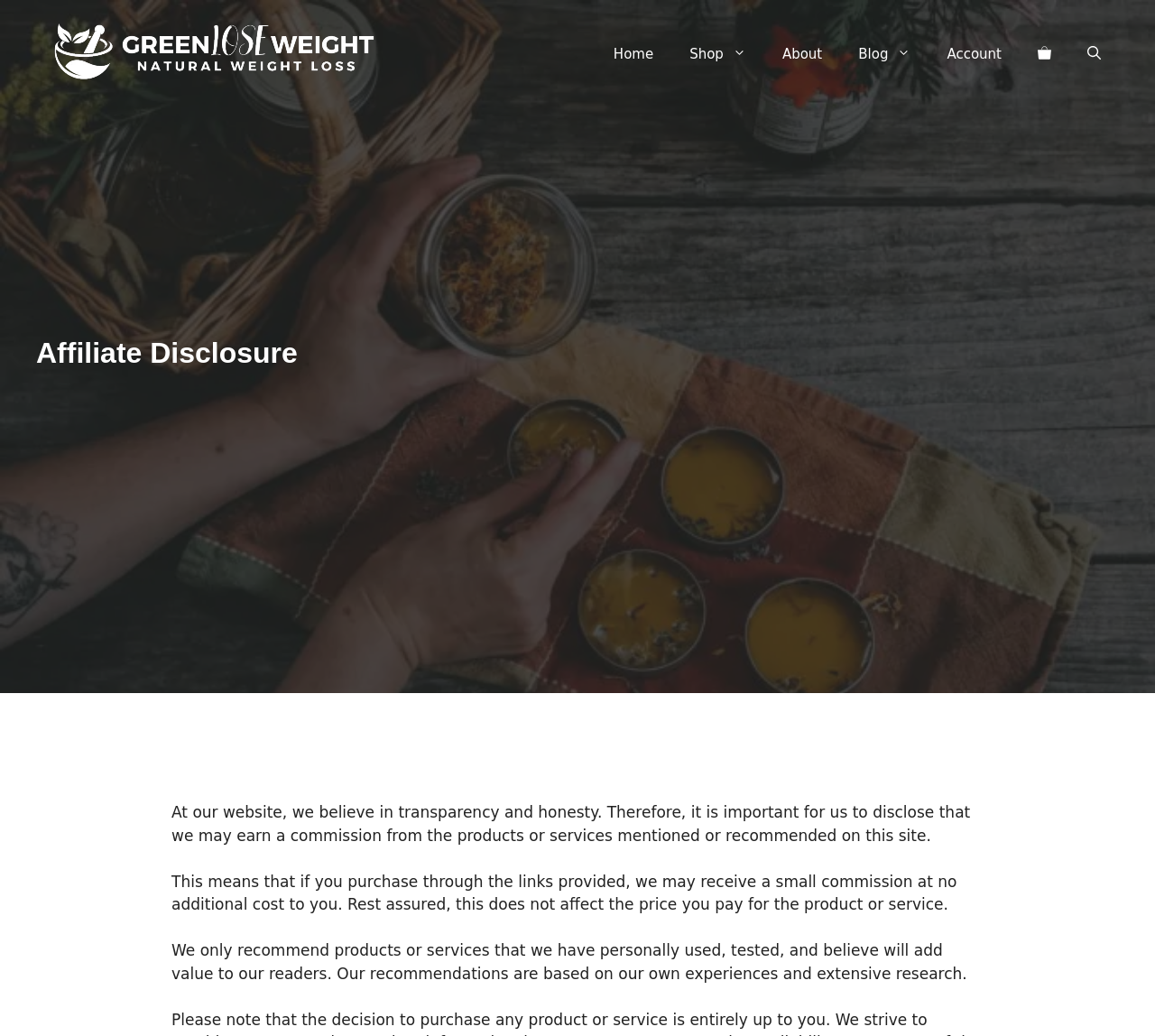Generate a thorough description of the webpage.

The webpage is titled "Affiliate Disclosure | Natural Weight Loss Solutions" and has a banner at the top with the site's name, accompanied by an image. Below the banner, there is a primary navigation menu with links to "Home", "Shop", "About", "Blog", "Account", and "View your shopping cart", as well as a search button.

The main content of the page is an affiliate disclosure statement, which is divided into three paragraphs. The first paragraph explains that the website earns a commission from products or services mentioned or recommended on the site. The second paragraph clarifies that this commission does not affect the price paid by the customer. The third paragraph assures that only products or services that have been personally used, tested, and researched are recommended.

The affiliate disclosure statement is positioned in the middle of the page, with a clear and concise layout, making it easy to read and understand.